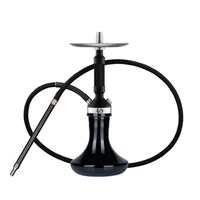What is the material of the hookah's body?
Please answer the question with a detailed response using the information from the screenshot.

The caption describes the hookah as having a stylish carbon fiber body, which implies that the material of the hookah's body is carbon fiber.